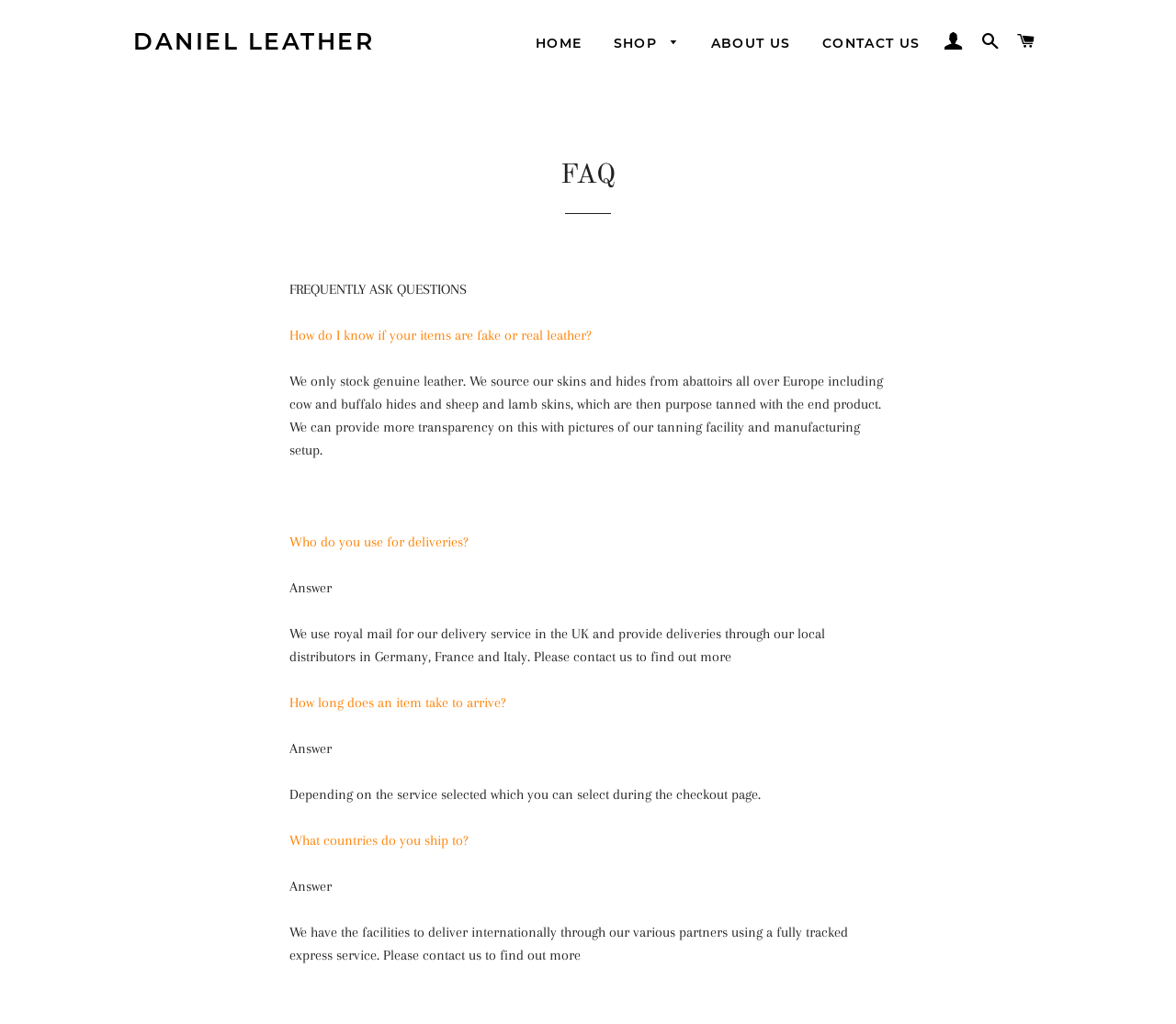Refer to the image and provide an in-depth answer to the question:
How many FAQs are listed on this webpage?

There are 5 FAQs listed on this webpage, which are 'How do I know if your items are fake or real leather?', 'Who do you use for deliveries?', 'How long does an item take to arrive?', 'What countries do you ship to?', and their corresponding answers.